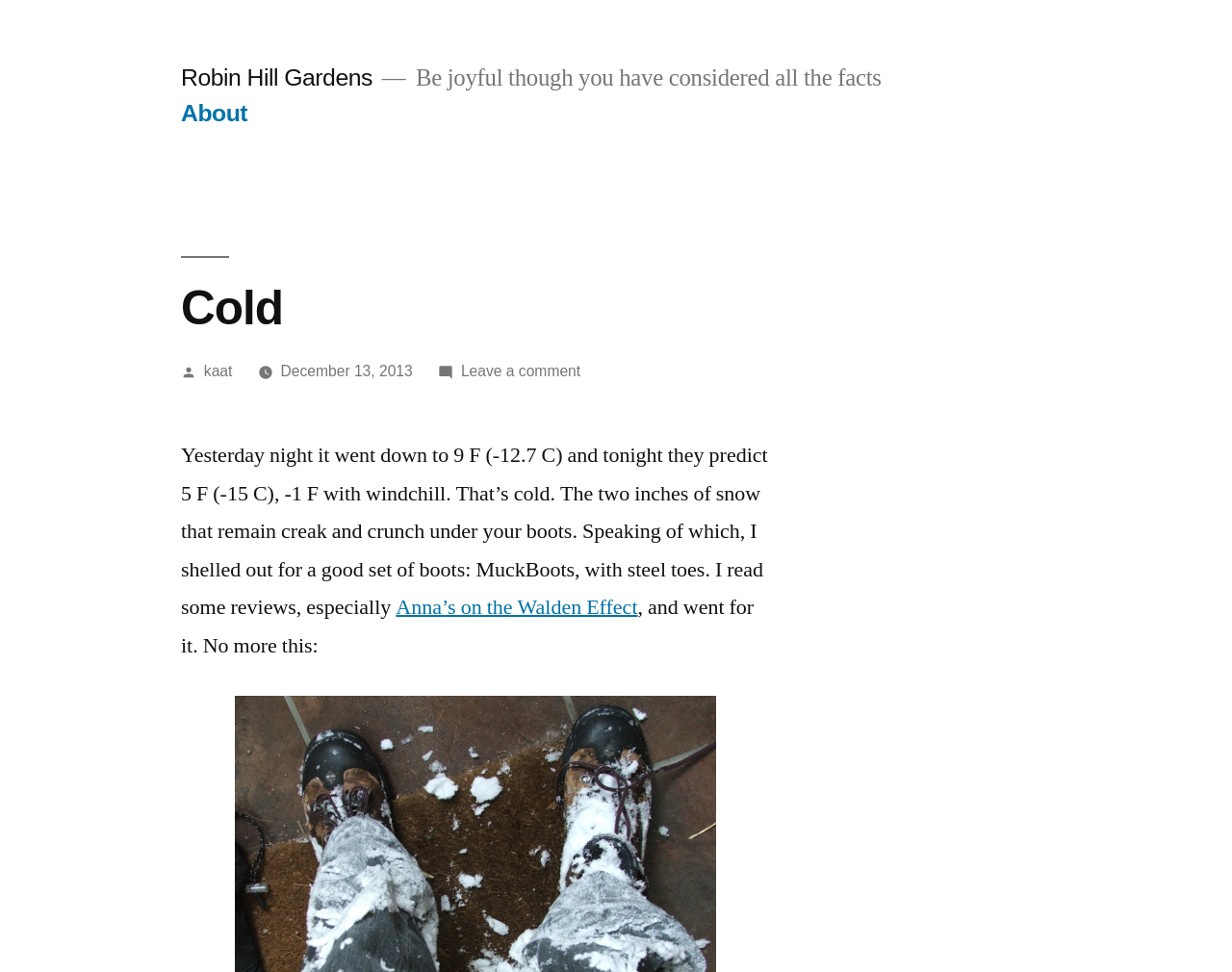Who wrote the post?
Using the picture, provide a one-word or short phrase answer.

kaat